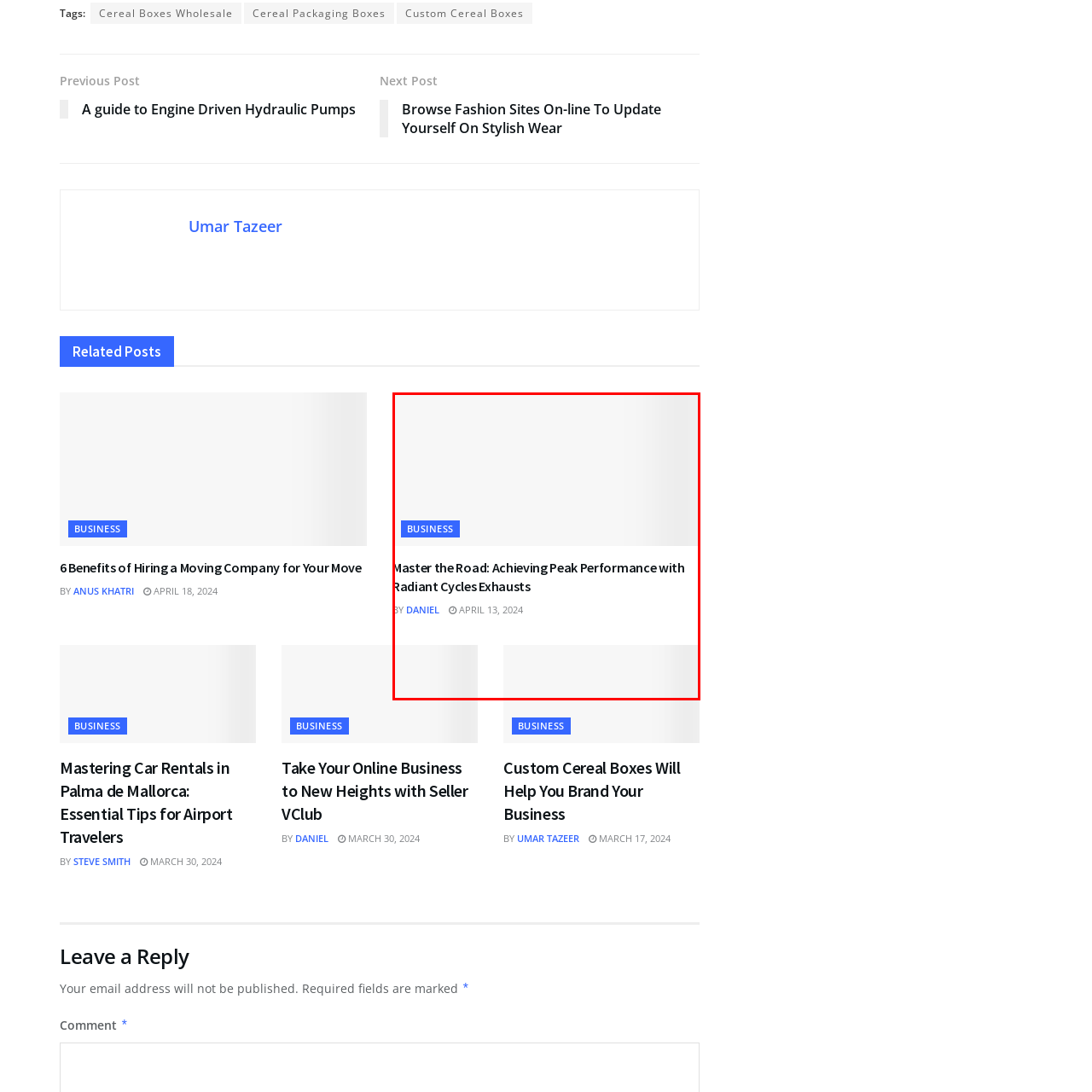When was the article published? Focus on the image highlighted by the red bounding box and respond with a single word or a brief phrase.

April 13, 2024